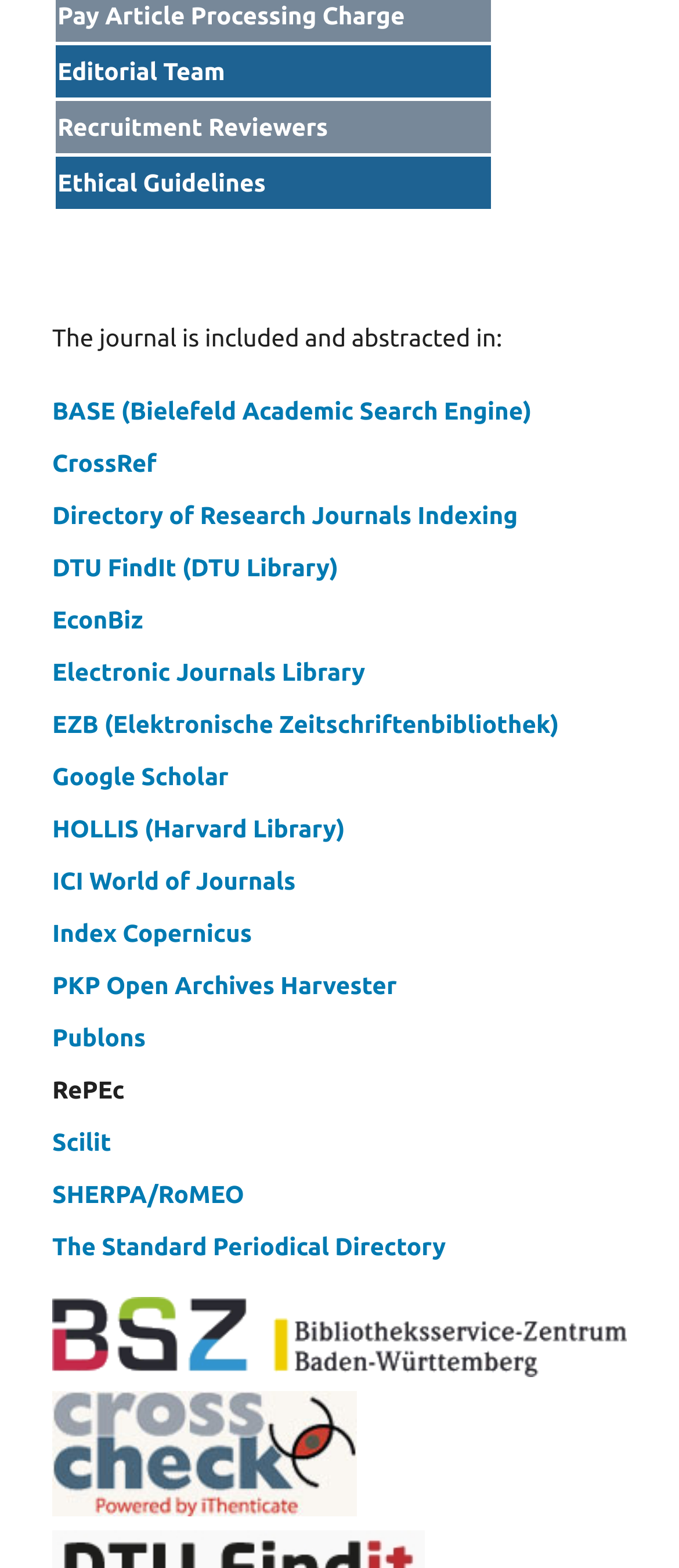Pinpoint the bounding box coordinates of the element to be clicked to execute the instruction: "View Mel Vage's page".

None